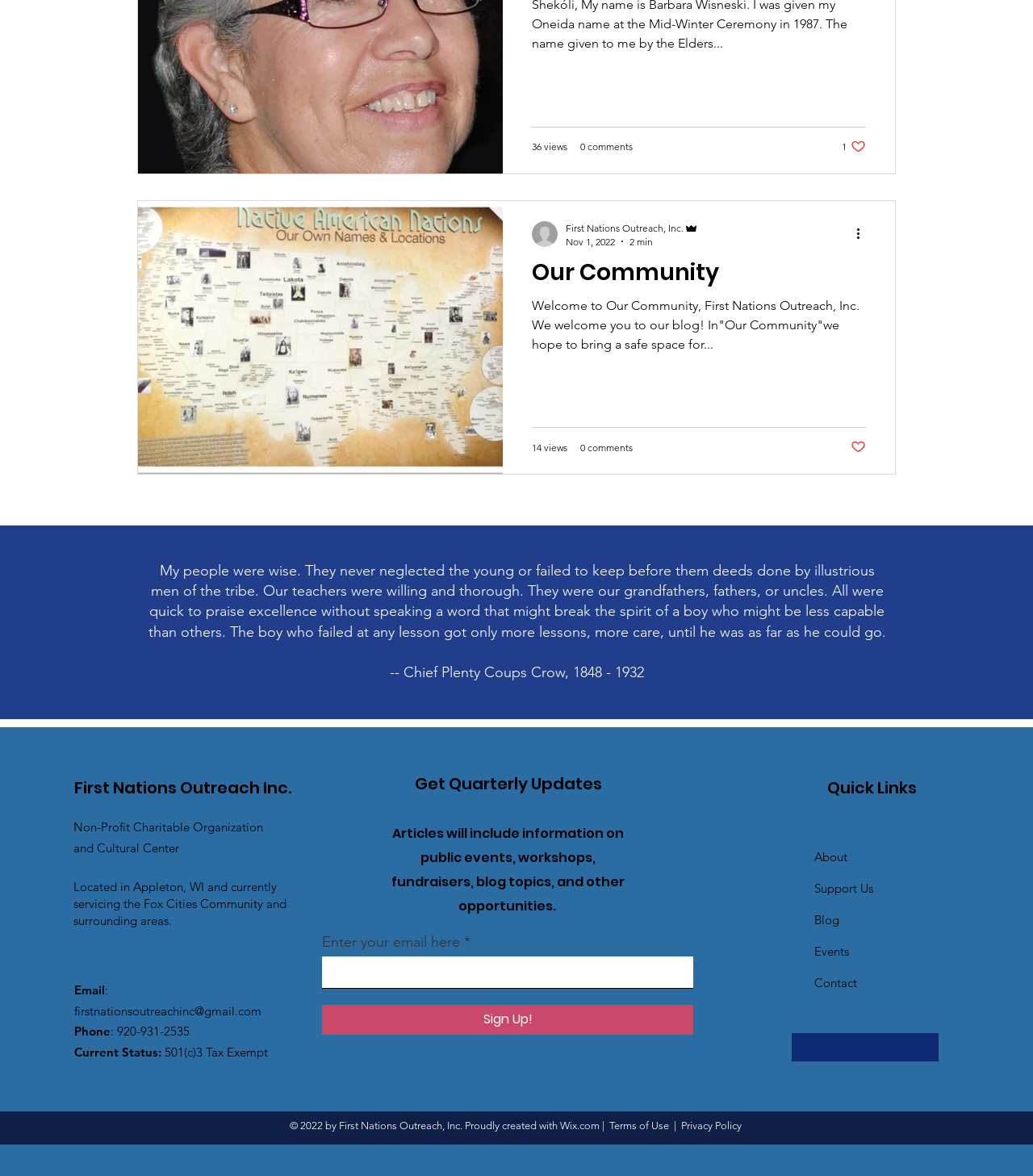Please provide the bounding box coordinates for the element that needs to be clicked to perform the following instruction: "Click the 'Facebook' link". The coordinates should be given as four float numbers between 0 and 1, i.e., [left, top, right, bottom].

[0.784, 0.881, 0.801, 0.896]